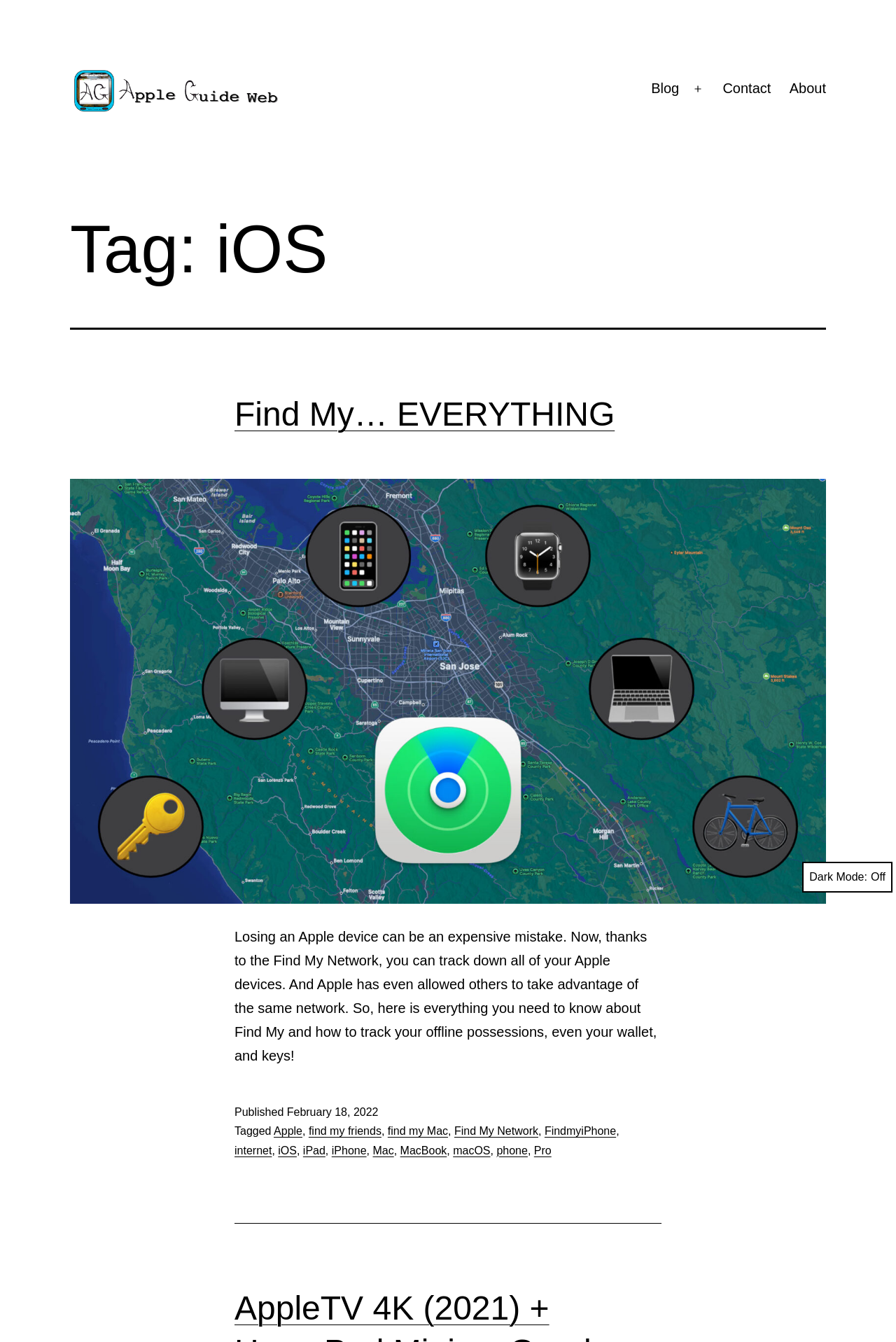Highlight the bounding box coordinates of the region I should click on to meet the following instruction: "Click on the 'Blog' link".

[0.716, 0.053, 0.768, 0.08]